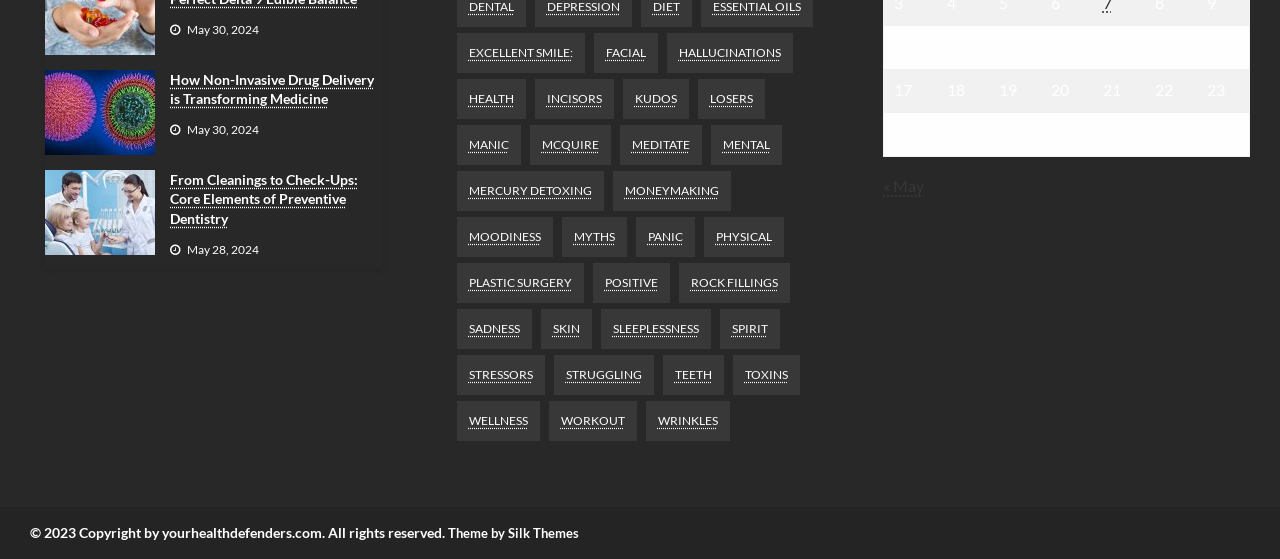How many items are related to 'skin'?
Based on the visual content, answer with a single word or a brief phrase.

2